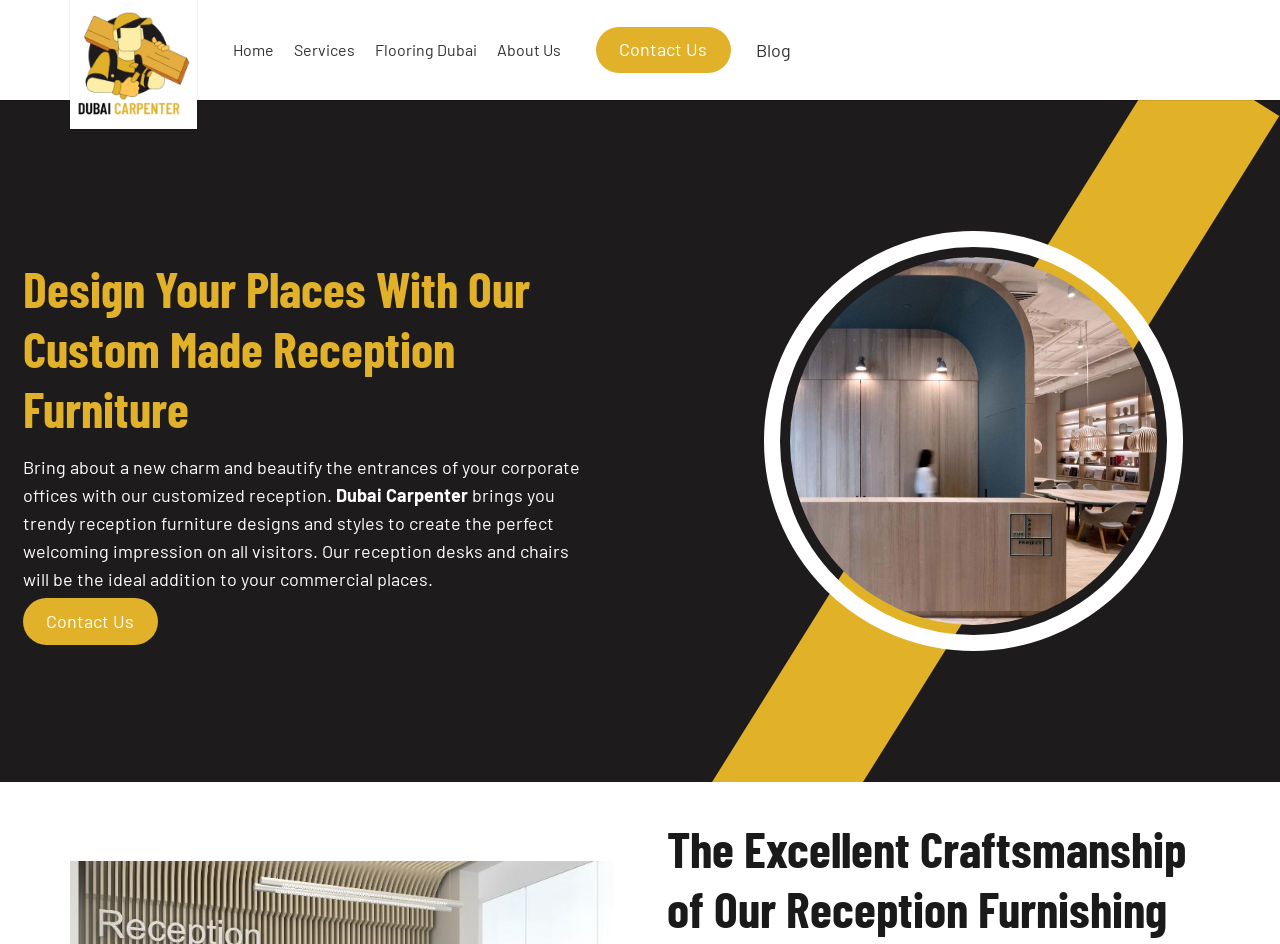Describe all visible elements and their arrangement on the webpage.

The webpage is about custom-made reception furniture in Dubai, with a focus on designing inviting spaces for offices and hotels. At the top, there is a navigation menu with links to "Home", "Services", "Flooring Dubai", "About Us", "Contact Us", and "Blog". 

Below the navigation menu, a prominent heading reads "Design Your Places With Our Custom Made Reception Furniture". This is followed by a paragraph of text that explains how customized reception furniture can bring charm and beauty to corporate offices. The text is positioned to the left of the page, with the company name "Dubai Carpenter" written in a slightly larger font to the right of the text.

Further down, there is another paragraph of text that describes the trendy reception furniture designs and styles offered by the company. This text is also positioned to the left of the page. Below this text, there is a "Contact Us" link.

To the right of the text, there is a large image of a luxury custom-made reception, which takes up a significant portion of the page. At the bottom of the page, there is a heading that reads "The Excellent Craftsmanship of Our Reception Furnishing".